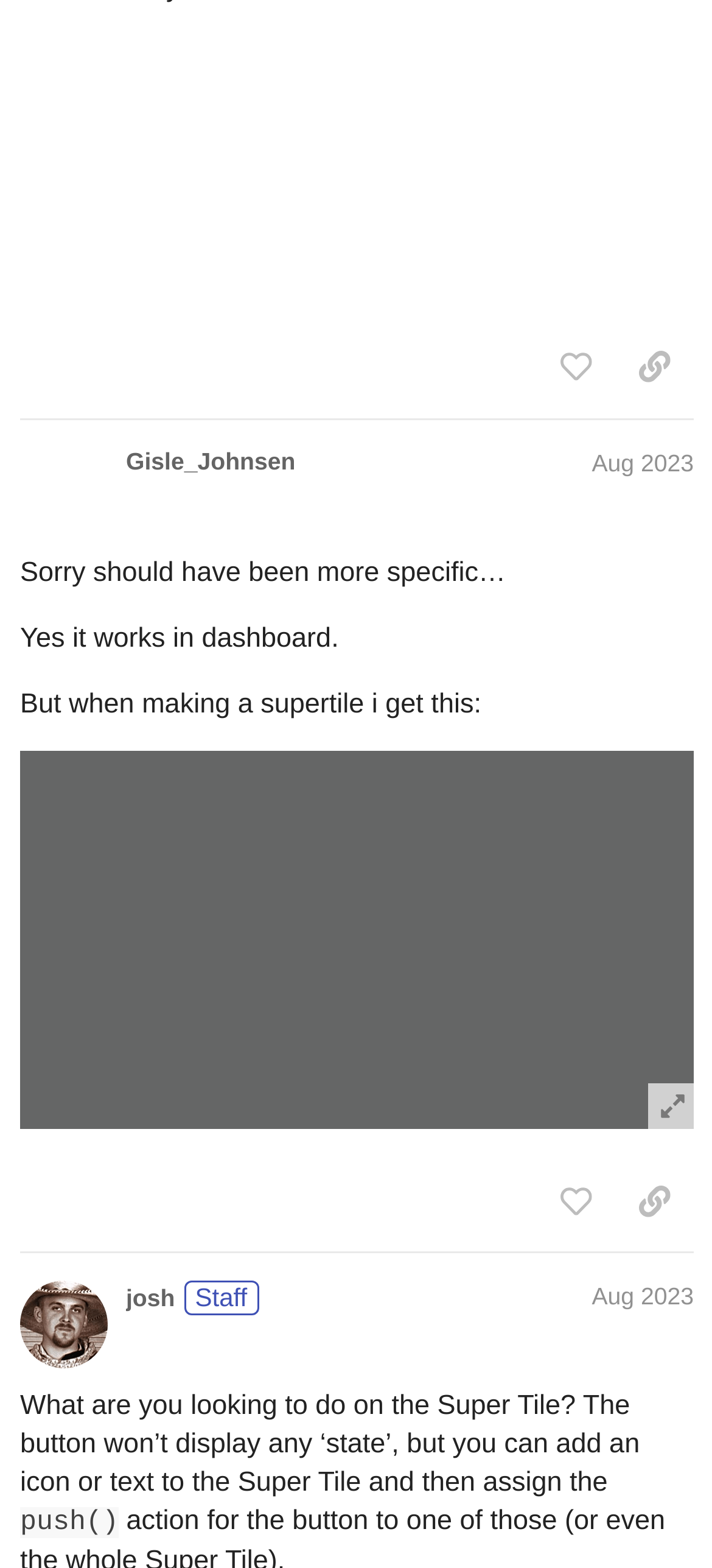Specify the bounding box coordinates of the area that needs to be clicked to achieve the following instruction: "like this post".

[0.753, 0.632, 0.864, 0.676]